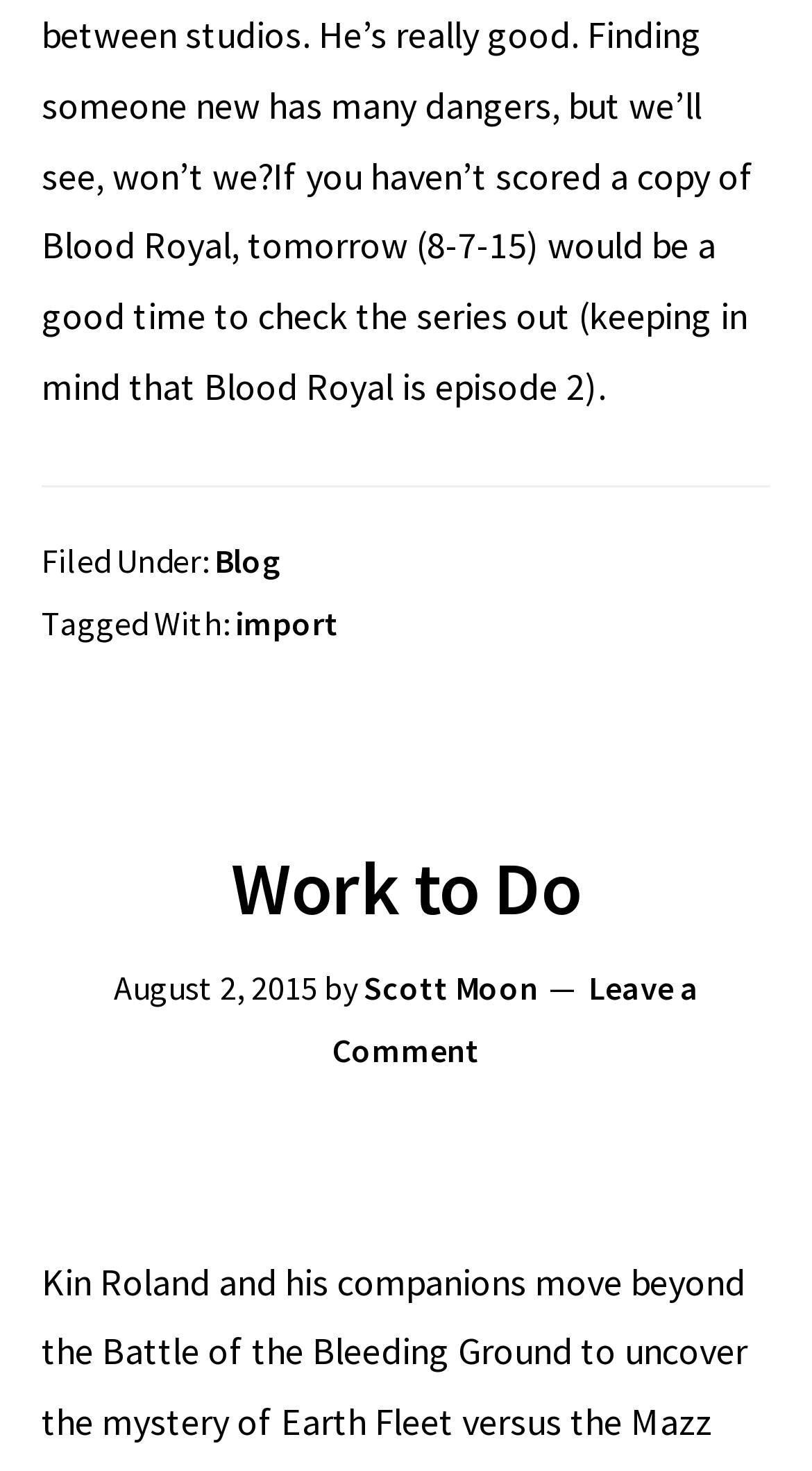How many links are in the footer section?
Using the visual information, answer the question in a single word or phrase.

2